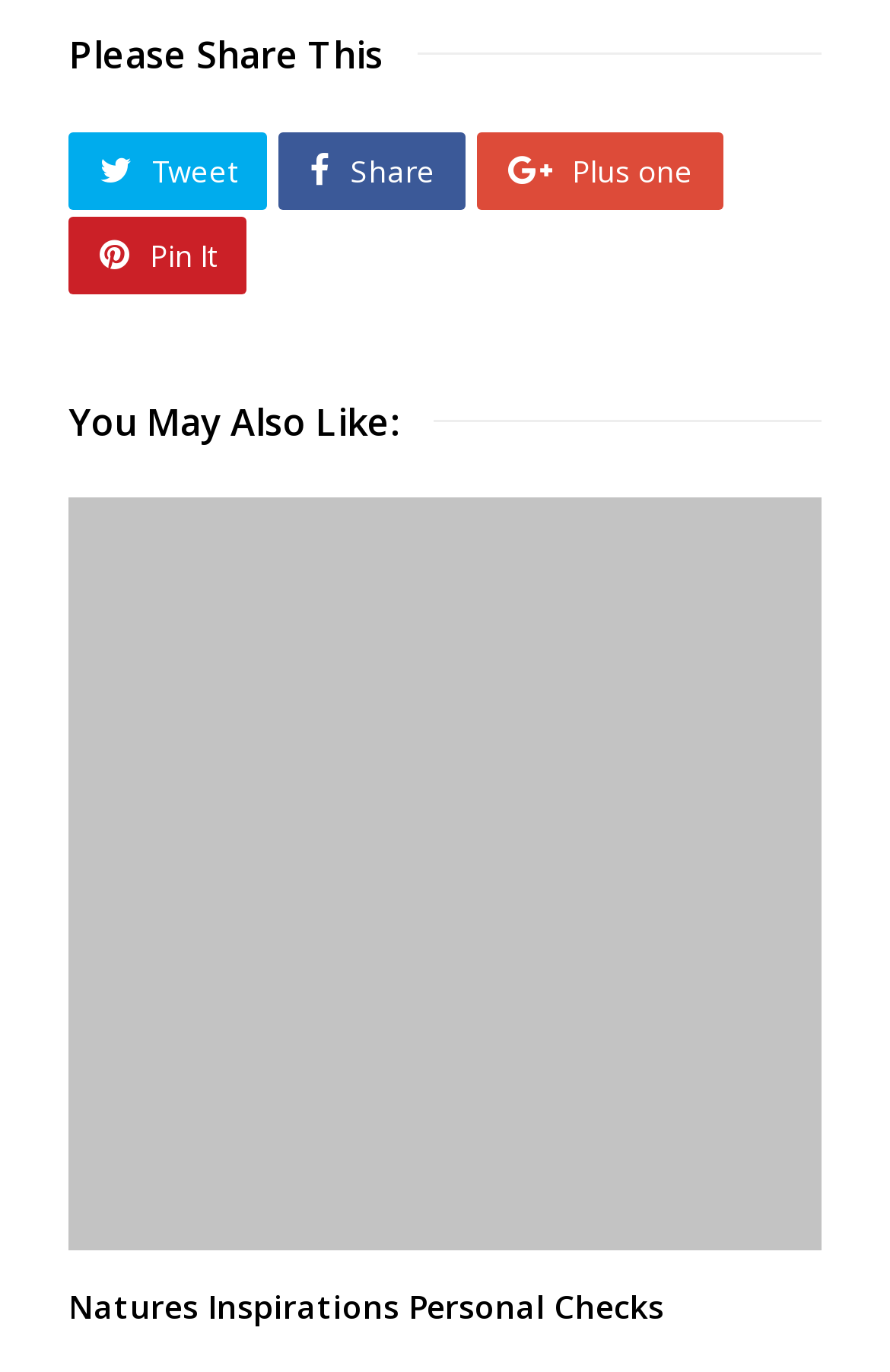What is the topic of the article?
Provide an in-depth and detailed explanation in response to the question.

The article is about 'Natures Inspirations Personal Checks', which is indicated by the heading 'Natures Inspirations Personal Checks' and the image associated with it.